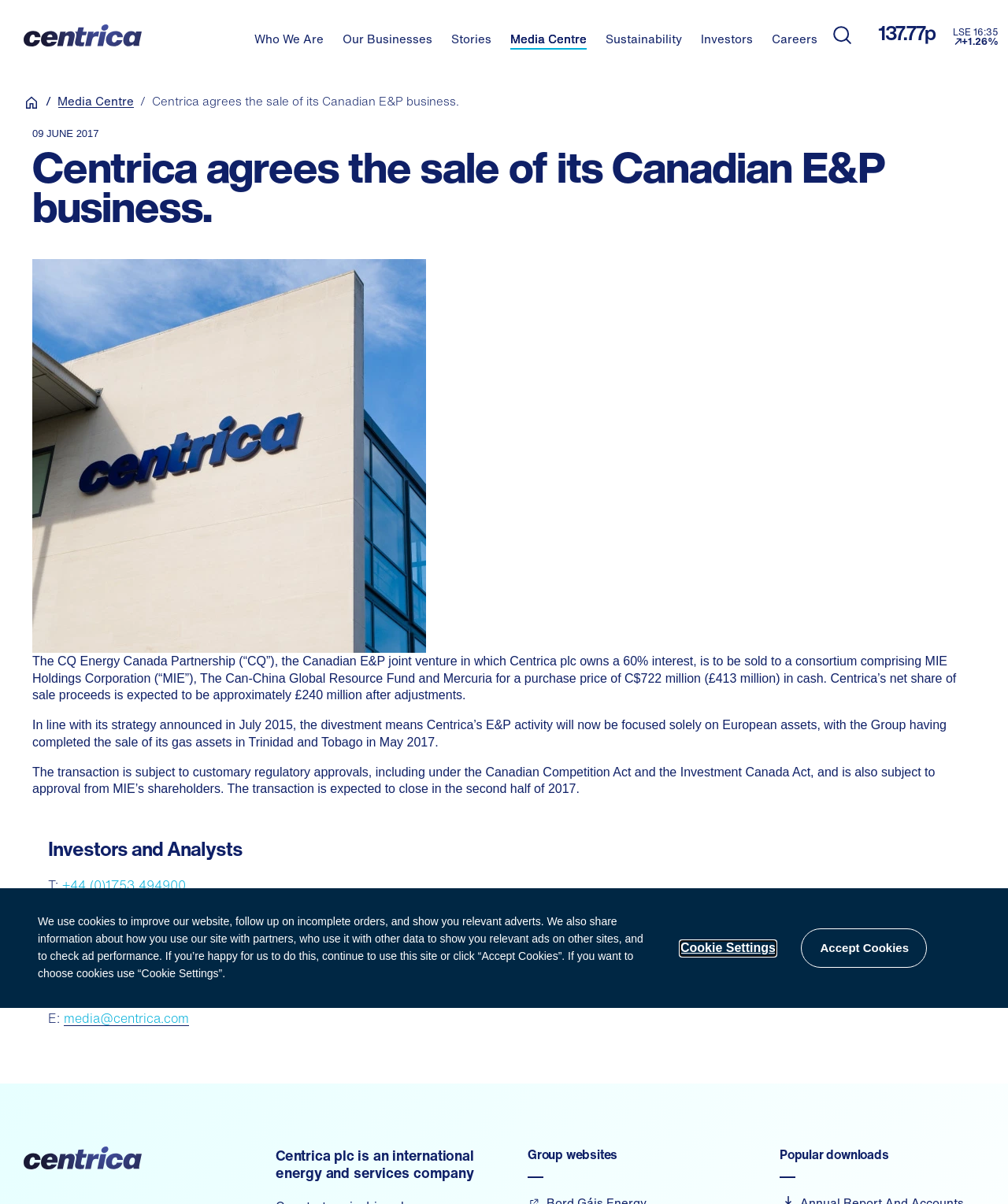Determine the bounding box coordinates of the target area to click to execute the following instruction: "Click Centrica."

[0.023, 0.02, 0.243, 0.039]